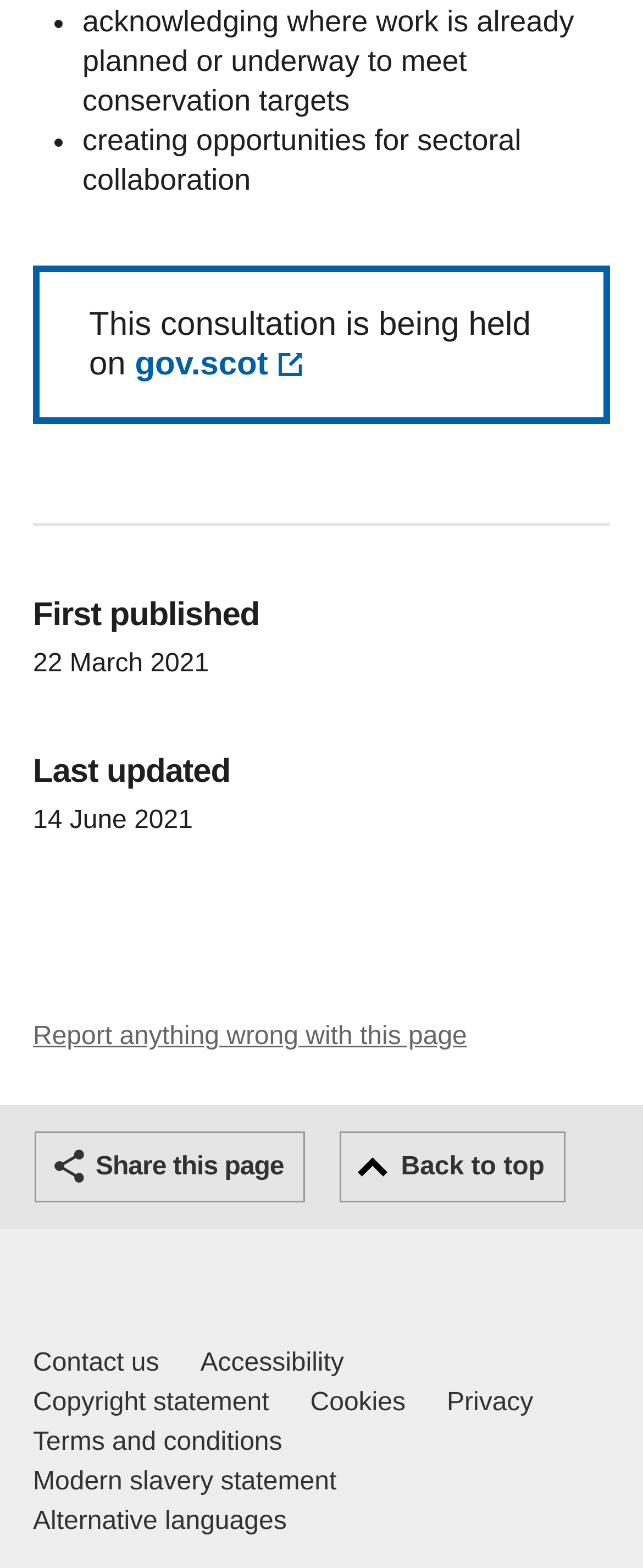Find the bounding box coordinates of the element I should click to carry out the following instruction: "Report anything wrong with this page".

[0.051, 0.652, 0.726, 0.67]